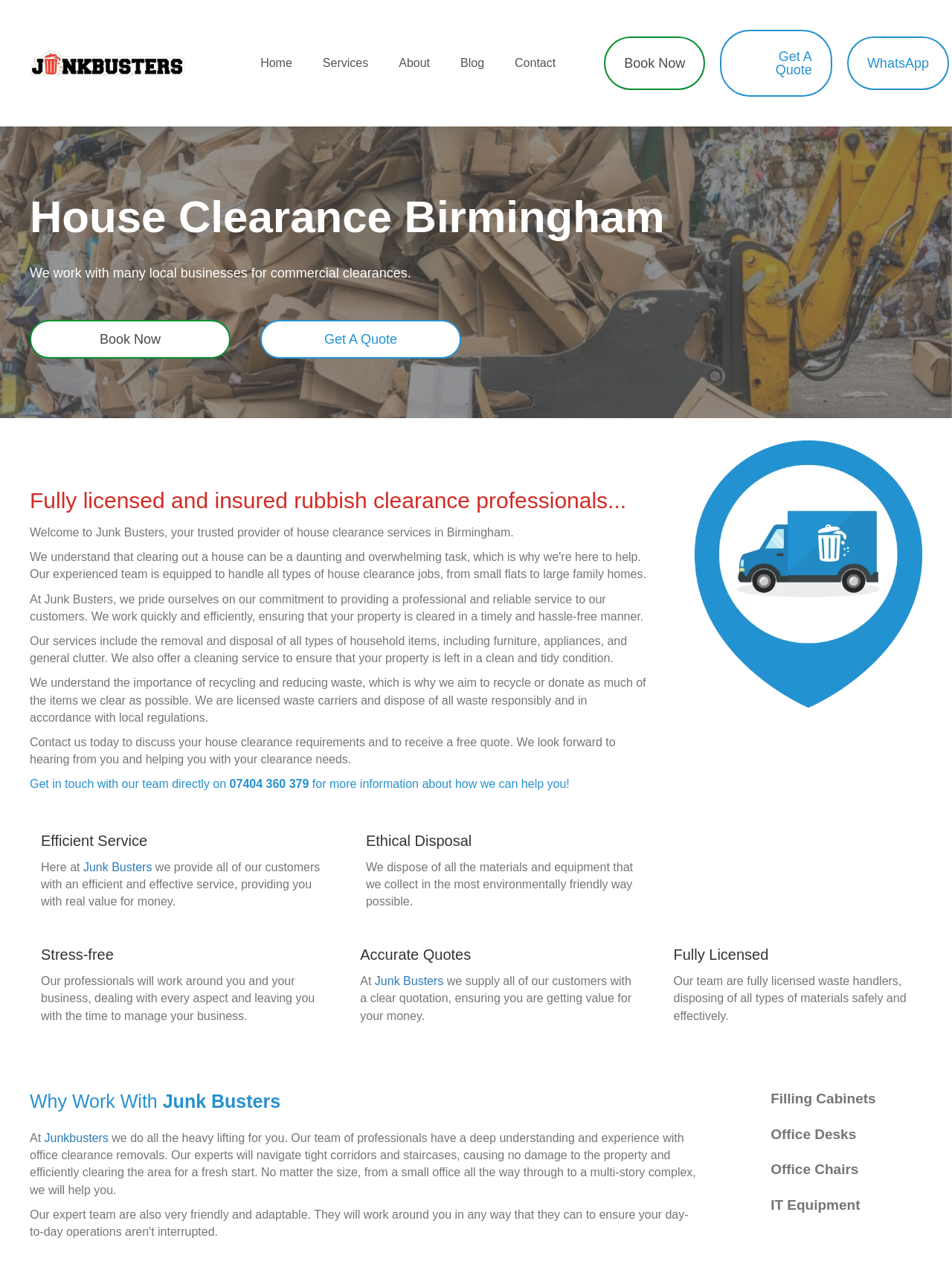Could you please study the image and provide a detailed answer to the question:
What services do they offer?

The webpage mentions that they provide house clearance services, including the removal and disposal of all types of household items, and also offer a cleaning service to ensure that the property is left in a clean and tidy condition.